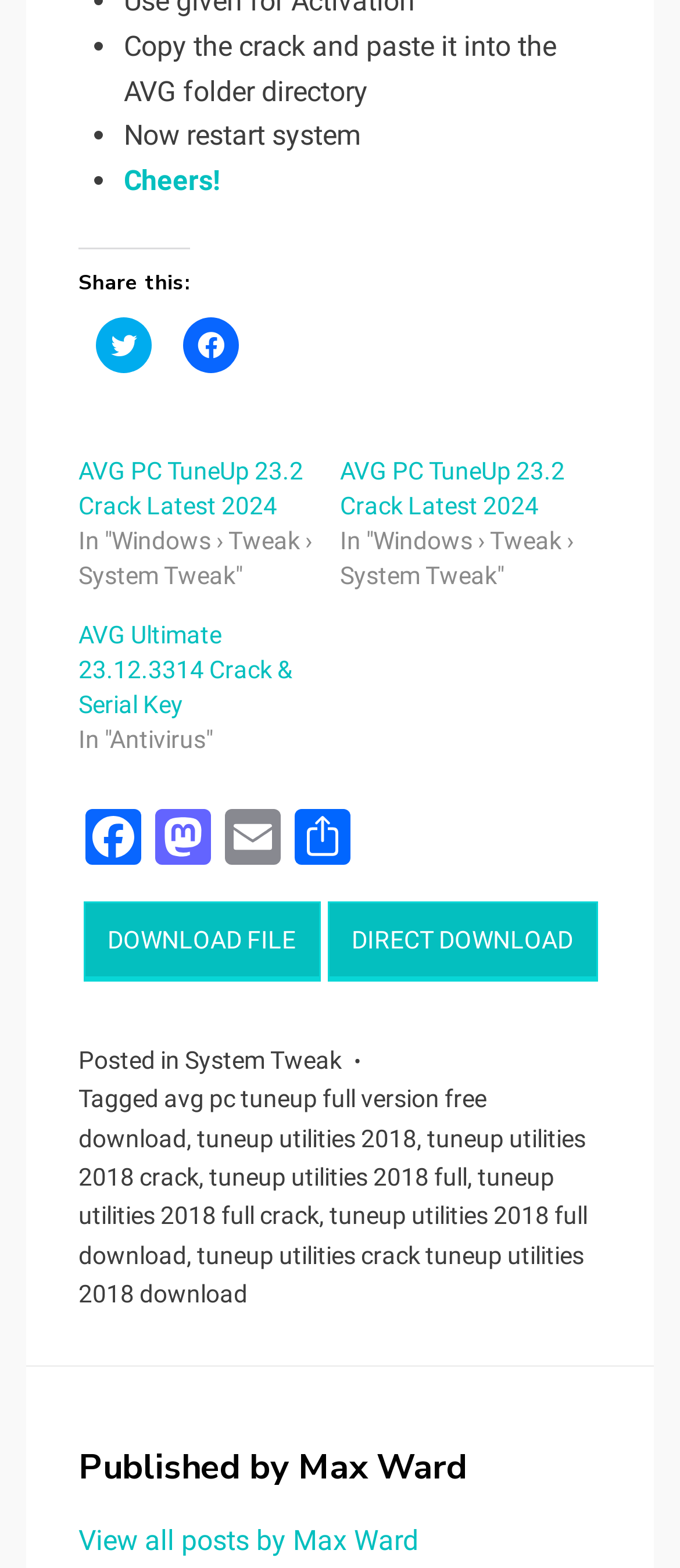Bounding box coordinates must be specified in the format (top-left x, top-left y, bottom-right x, bottom-right y). All values should be floating point numbers between 0 and 1. What are the bounding box coordinates of the UI element described as: Facebook

[0.115, 0.516, 0.218, 0.557]